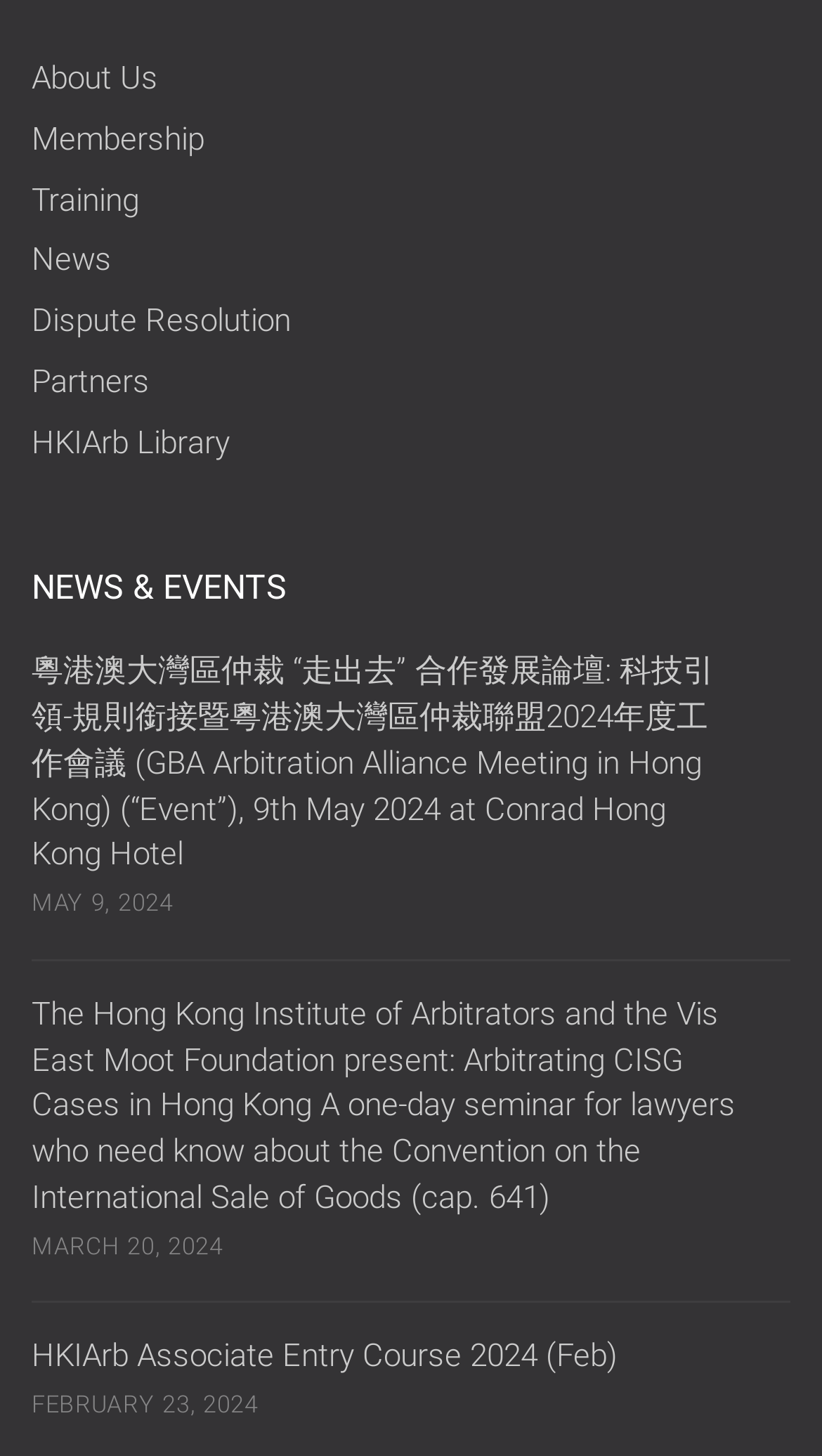Respond to the question below with a single word or phrase:
How many links are under the 'NEWS & EVENTS' heading?

3